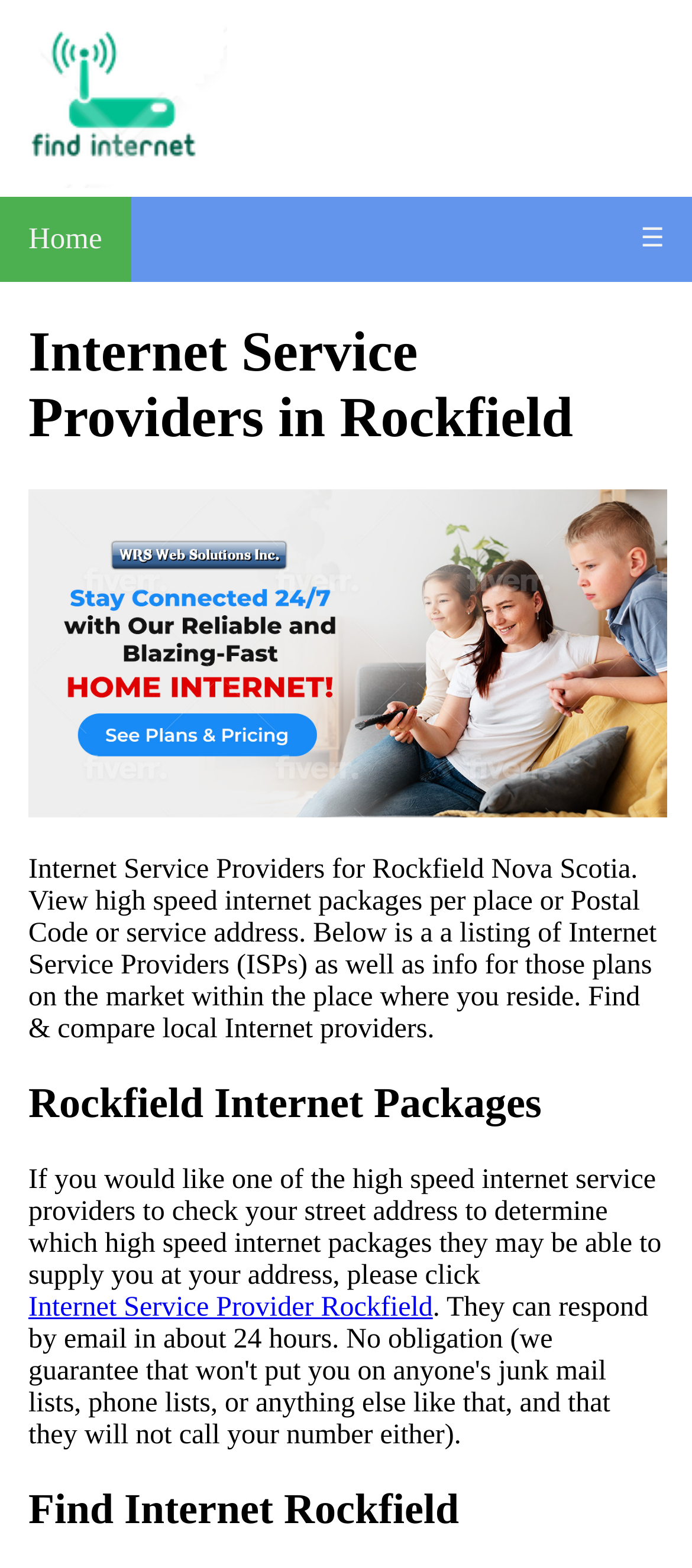Write a detailed summary of the webpage, including text, images, and layout.

The webpage is about finding internet plans and providers in Rockfield, Nova Scotia. At the top, there is a prominent image with the text "Get High Speed Internet In My Area". Below this image, there are two links, "Home" and "☰", which are likely navigation links. 

The main content of the page is divided into sections. The first section has a heading "Internet Service Providers in Rockfield" and a link "Rockfield internet plans" with an accompanying image. Below this link, there is a paragraph of text that explains the purpose of the page, which is to provide a list of internet service providers and their plans available in Rockfield, Nova Scotia.

The next section has a heading "Rockfield Internet Packages" and a paragraph of text that encourages users to click on a link to find out which high-speed internet packages are available at their address. This link is labeled "Internet Service Provider Rockfield". 

Finally, at the bottom of the page, there is a heading "Find Internet Rockfield". Overall, the page is focused on providing information and resources for finding internet plans and providers in Rockfield, Nova Scotia.